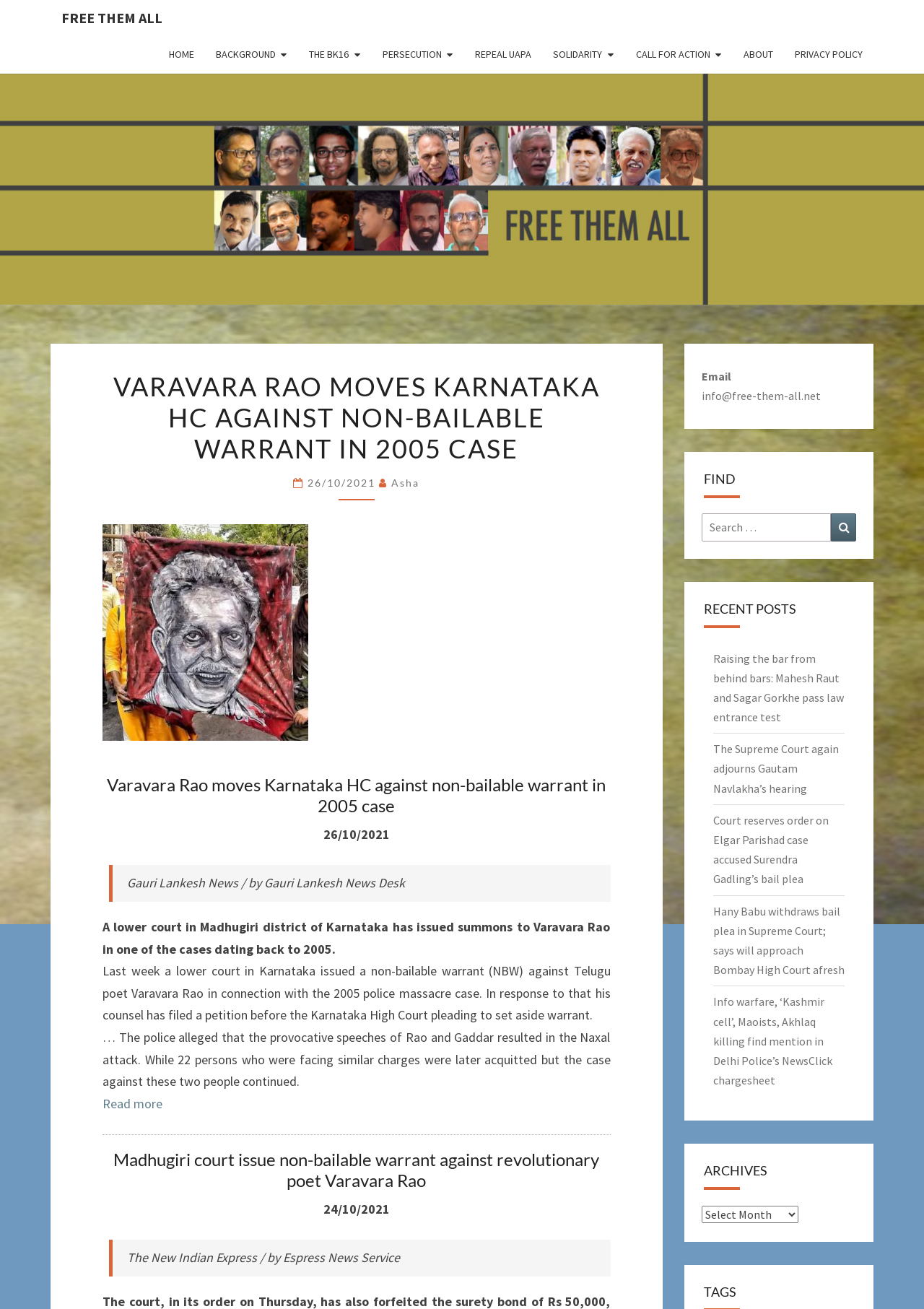What is the name of the poet mentioned in the article?
Using the visual information, reply with a single word or short phrase.

Varavara Rao